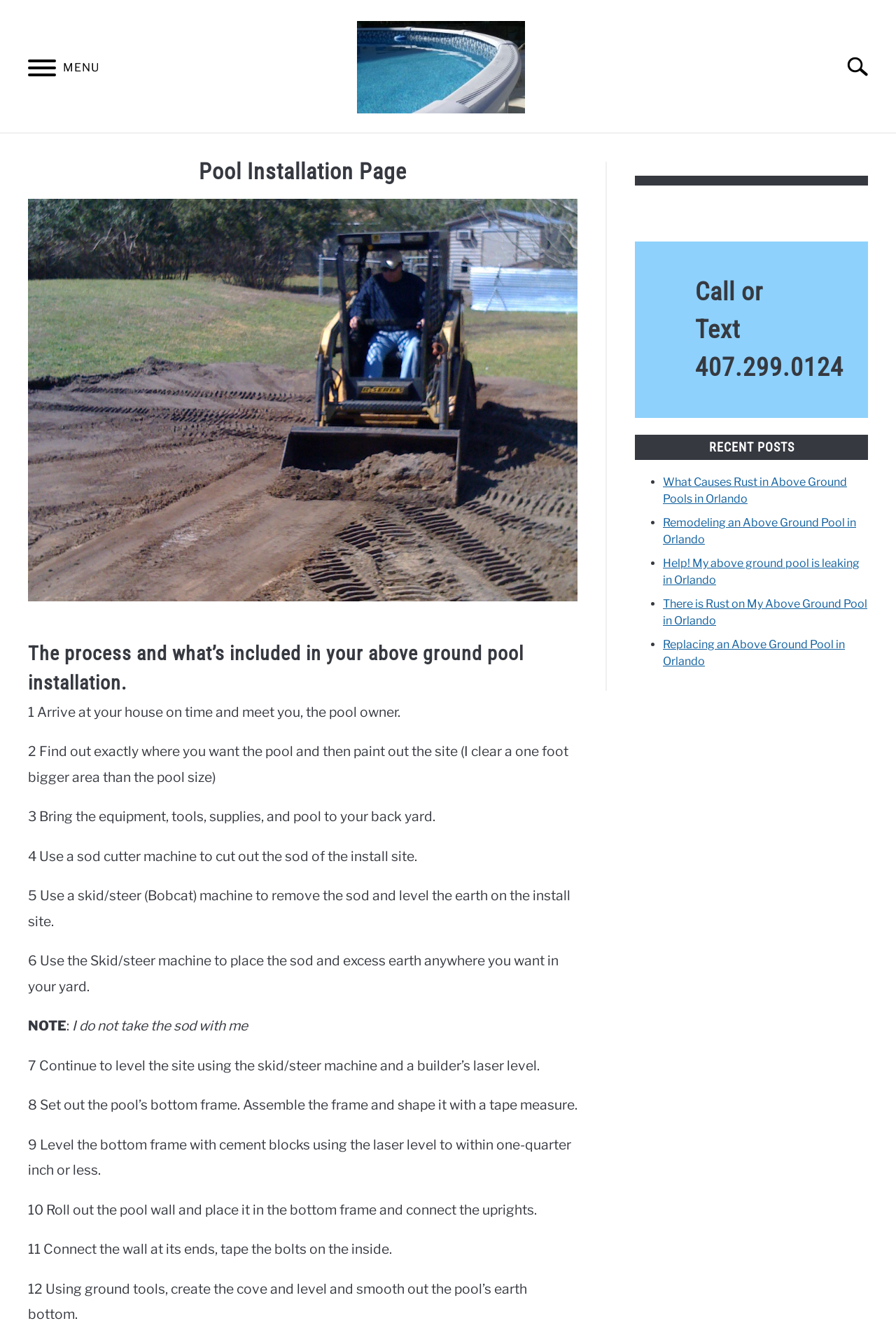Carefully examine the image and provide an in-depth answer to the question: What is the purpose of the sod cutter machine?

According to the webpage, the sod cutter machine is used to cut out the sod of the install site, which is part of the process of above ground pool installation.